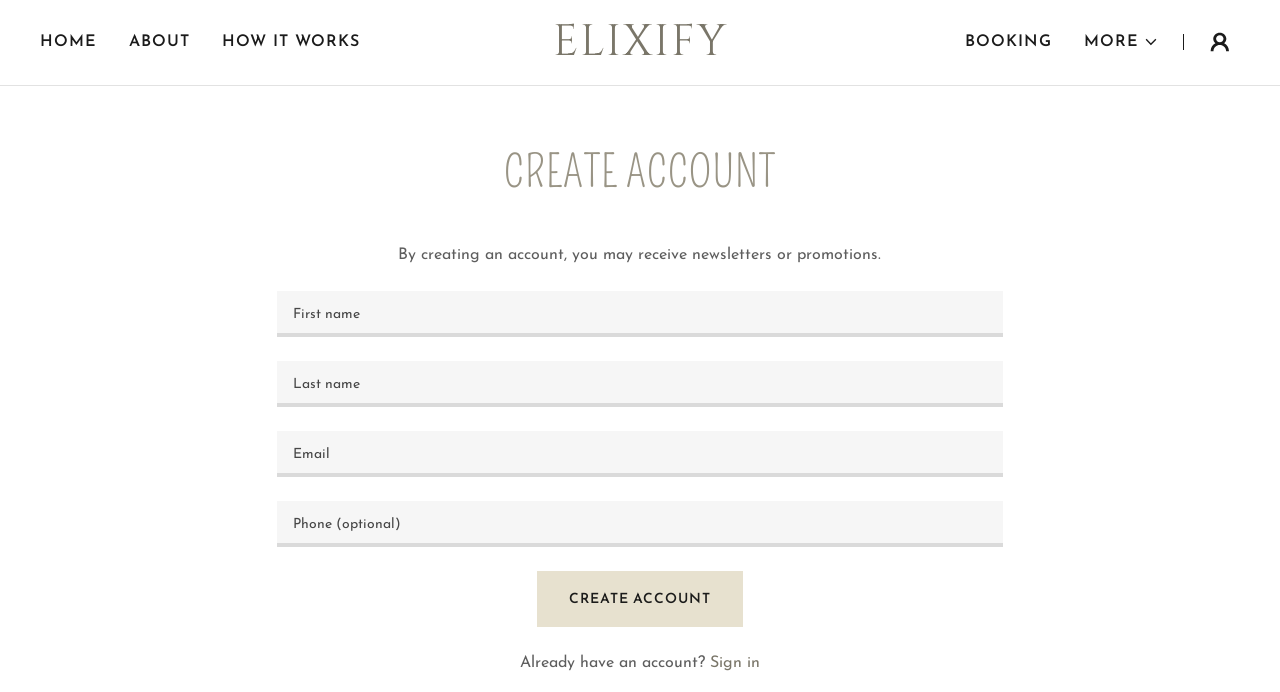Answer this question using a single word or a brief phrase:
What is the purpose of this webpage?

Create account